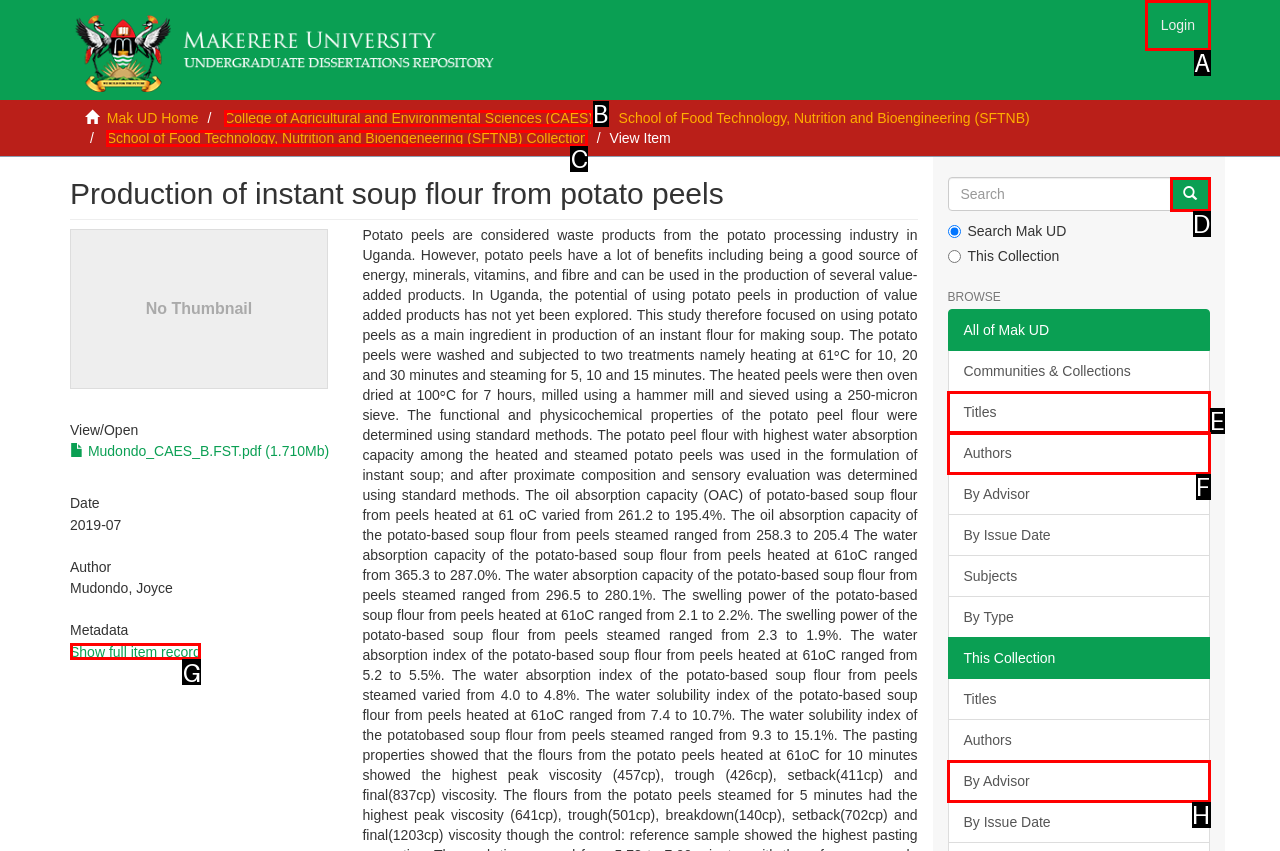Choose the letter of the UI element that aligns with the following description: Show full item record
State your answer as the letter from the listed options.

G